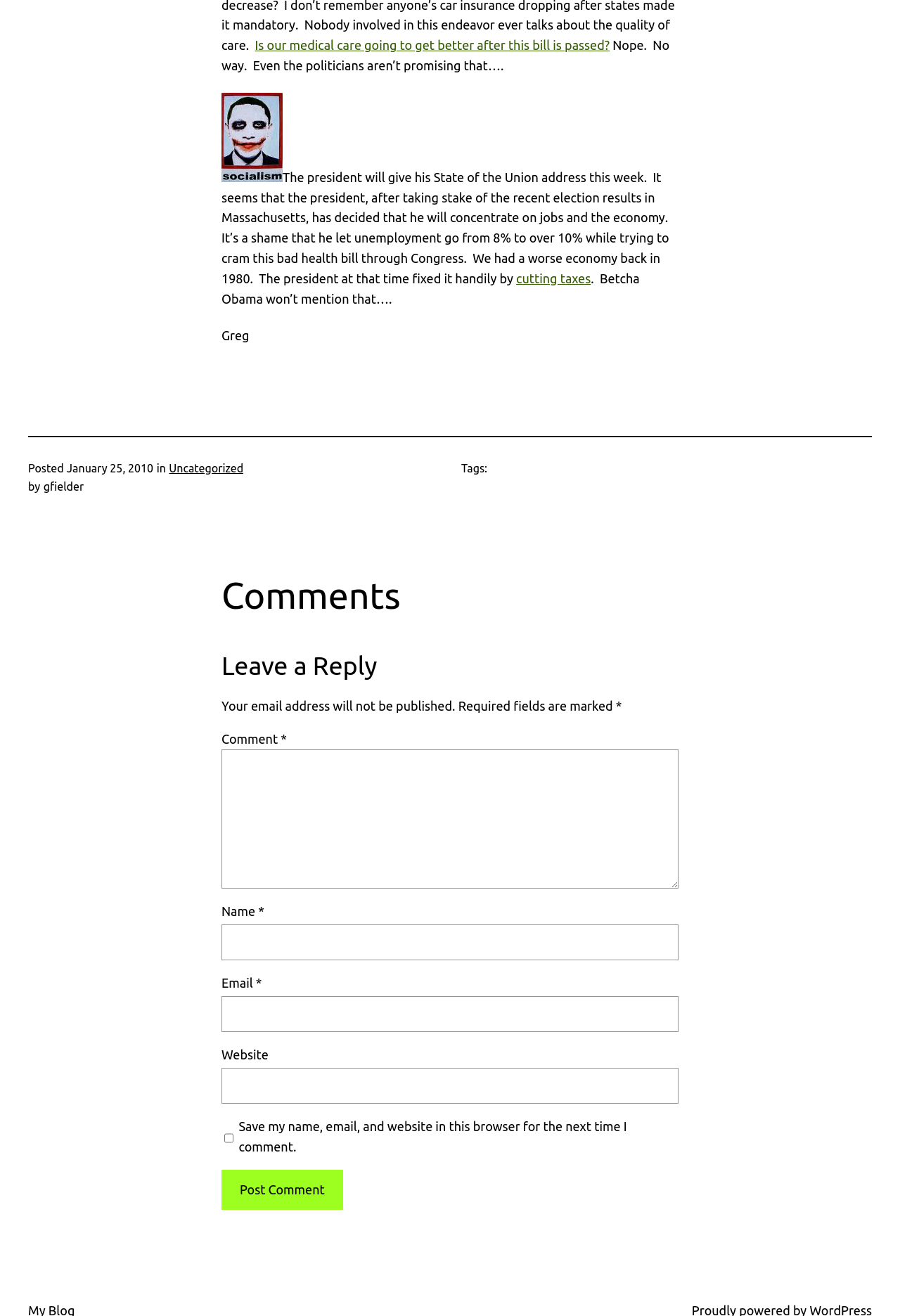Who is the author of the blog post?
From the image, provide a succinct answer in one word or a short phrase.

Greg